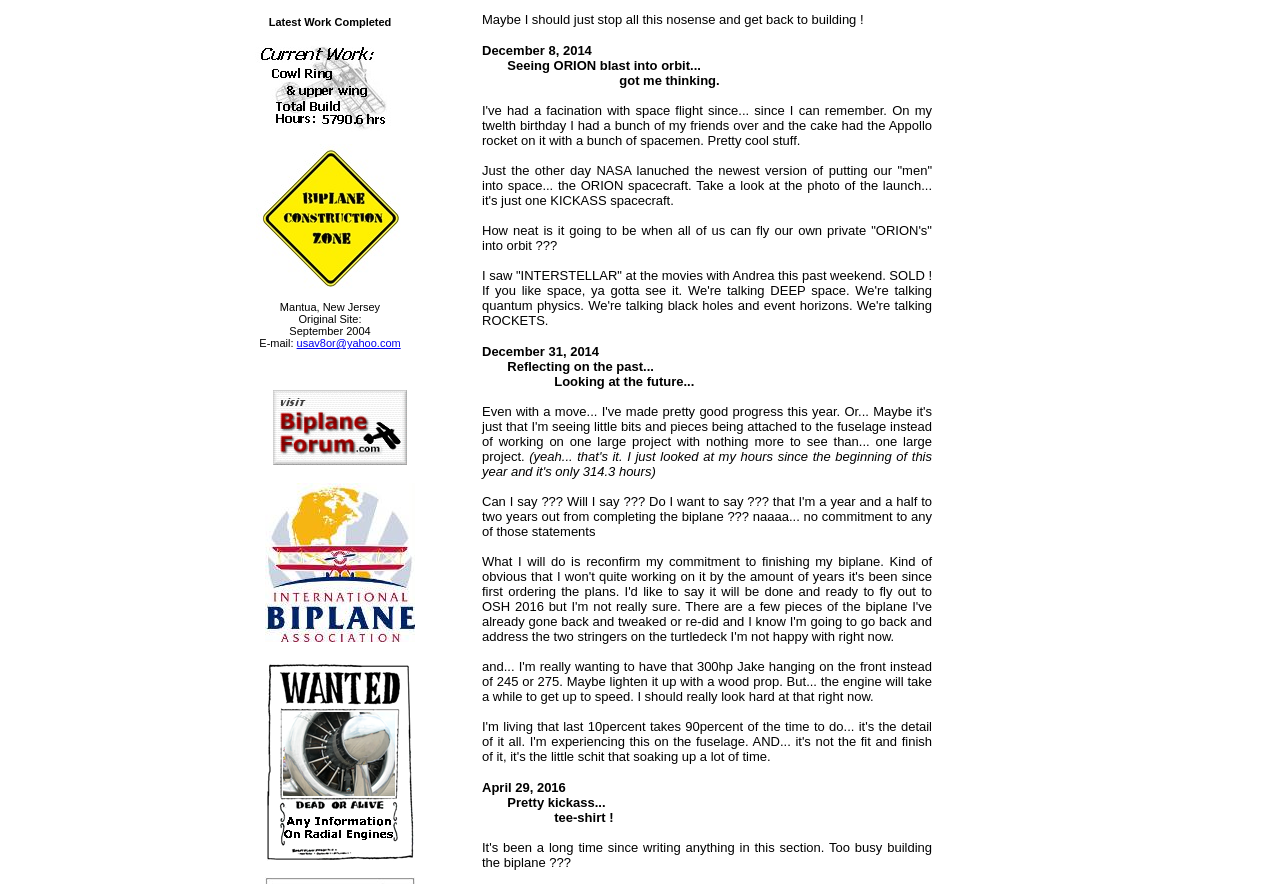Extract the bounding box coordinates of the UI element described: "alt="Build Log"". Provide the coordinates in the format [left, top, right, bottom] with values ranging from 0 to 1.

[0.2, 0.317, 0.316, 0.33]